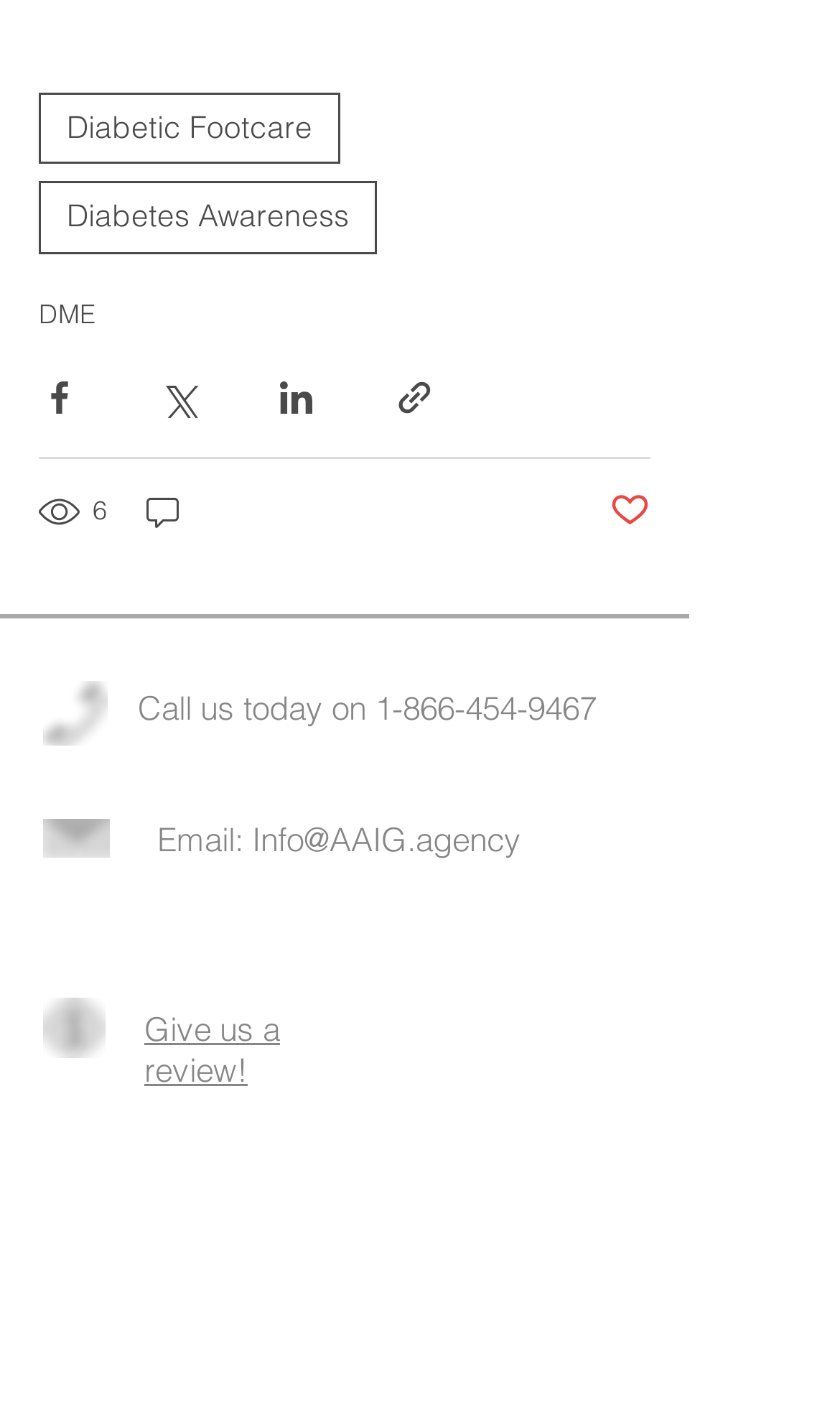Bounding box coordinates should be in the format (top-left x, top-left y, bottom-right x, bottom-right y) and all values should be floating point numbers between 0 and 1. Determine the bounding box coordinate for the UI element described as: Post not marked as liked

[0.726, 0.347, 0.774, 0.379]